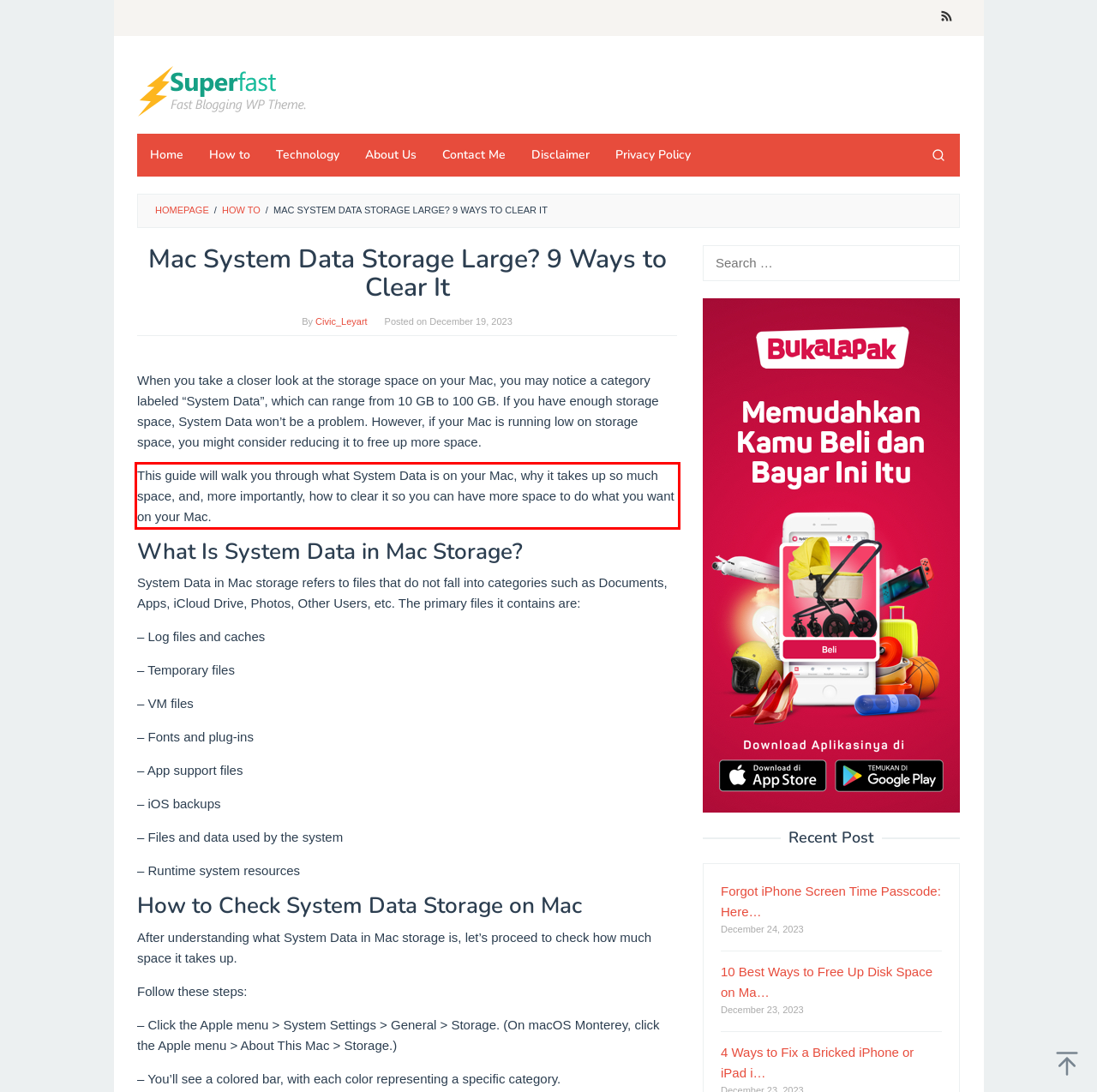Given a screenshot of a webpage with a red bounding box, please identify and retrieve the text inside the red rectangle.

This guide will walk you through what System Data is on your Mac, why it takes up so much space, and, more importantly, how to clear it so you can have more space to do what you want on your Mac.